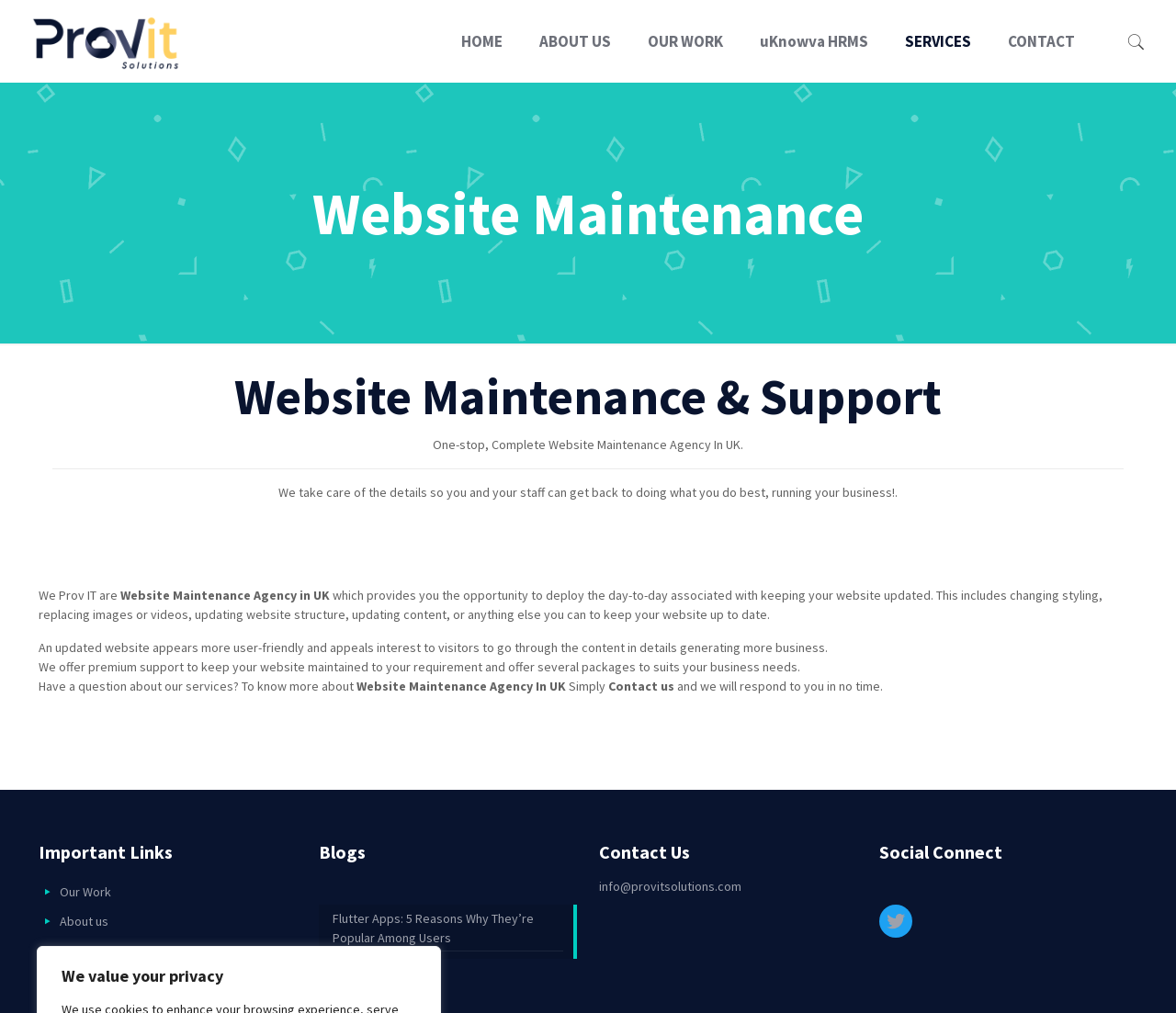Locate the bounding box of the UI element described in the following text: "HOME".

[0.377, 0.0, 0.443, 0.082]